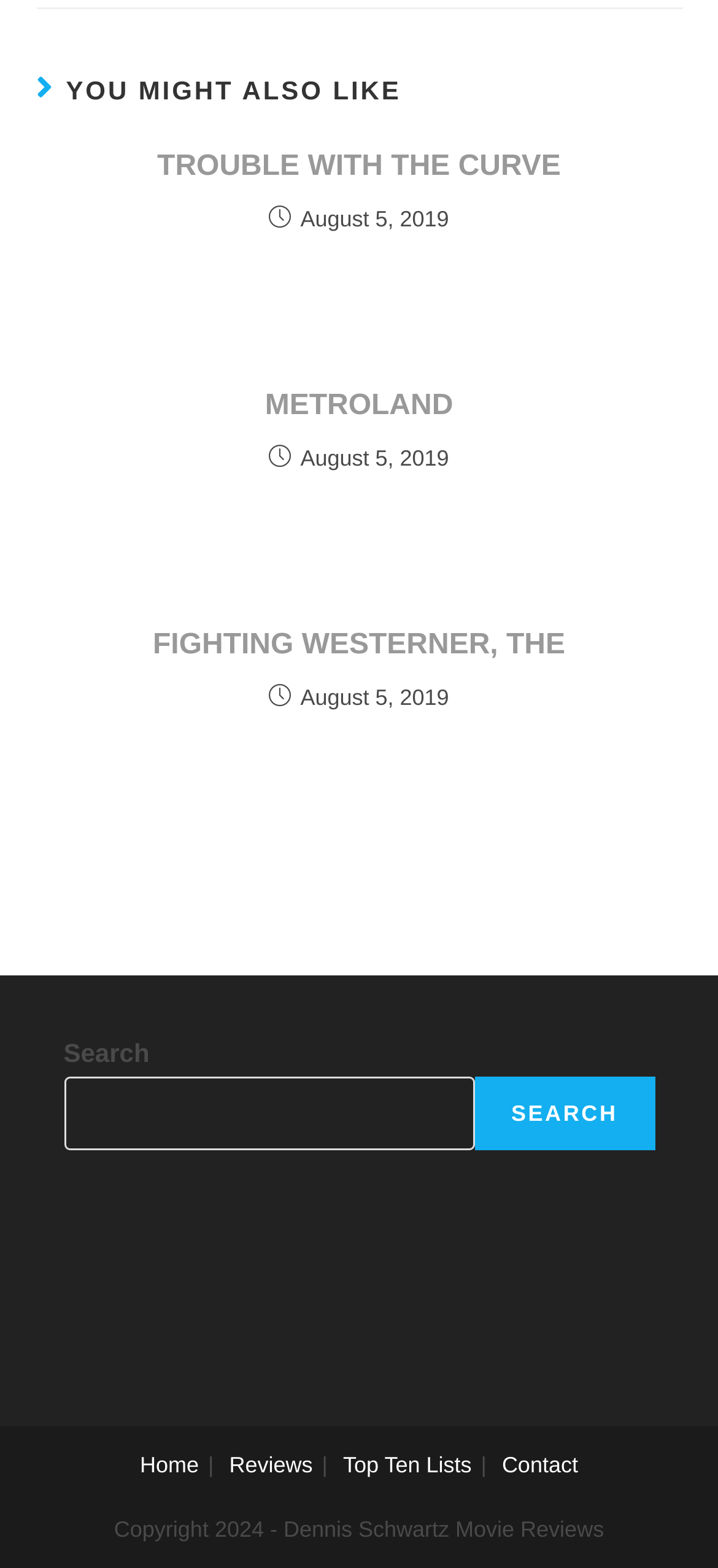How many movie reviews are displayed on this page?
Use the screenshot to answer the question with a single word or phrase.

3